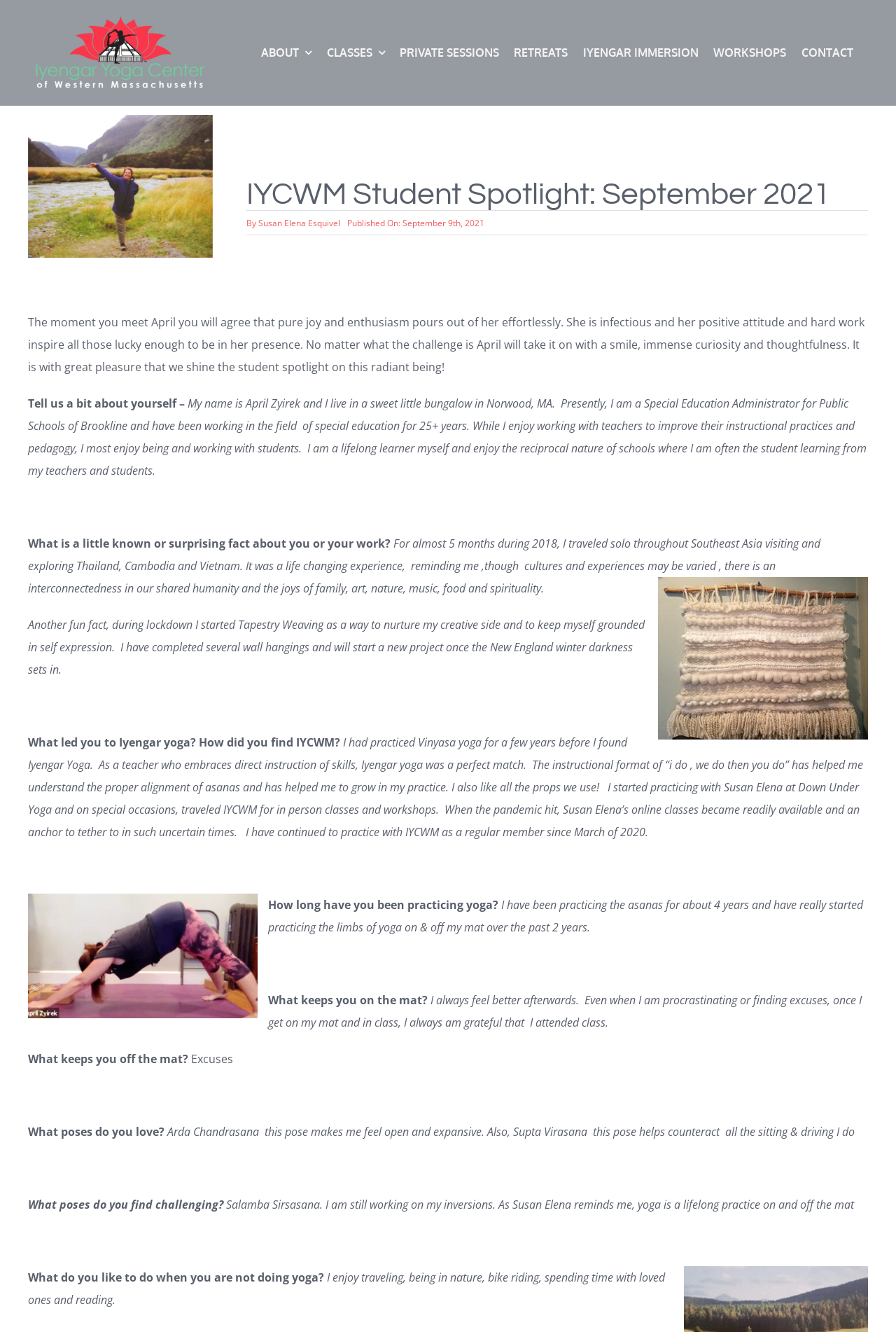Please determine the bounding box coordinates for the UI element described as: "Home".

None